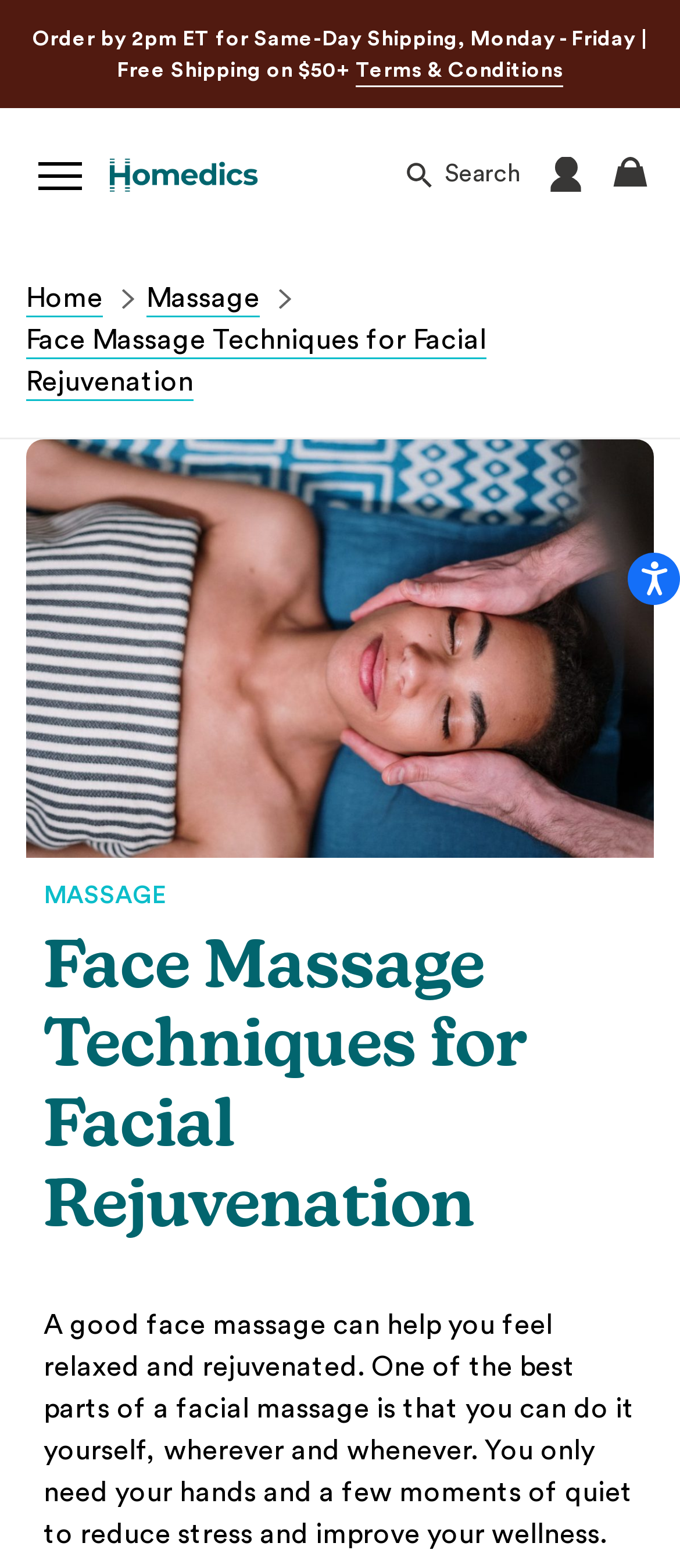Could you find the bounding box coordinates of the clickable area to complete this instruction: "Click the 'Skip to Content' link"?

[0.051, 0.056, 0.564, 0.107]